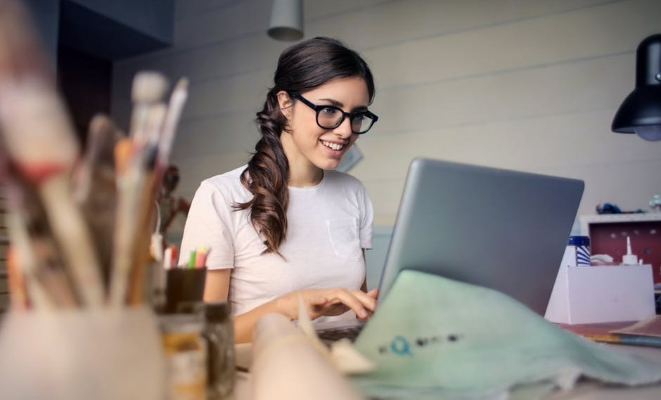Offer a detailed narrative of the image's content.

In a bright and inviting workspace, a young woman is engaged in her online business endeavors, working intently on her laptop. She has a cheerful smile, indicating her passion and enjoyment for what she does. Her long, wavy hair is styled casually, and she's wearing a simple white T-shirt, creating a relaxed yet focused atmosphere. 

Around her, a clutter of art supplies—including brushes and colorful pens—hints at her creative pursuits. A partially rolled sheet of paper and a fabric piece can be seen amidst the workspace, suggesting projects in progress or ideas being developed. The setting is well-lit, with soft ambient lighting, reinforcing the theme of productivity and creativity. This image captures the essence of building a successful online business, connecting lifestyle with entrepreneurship.